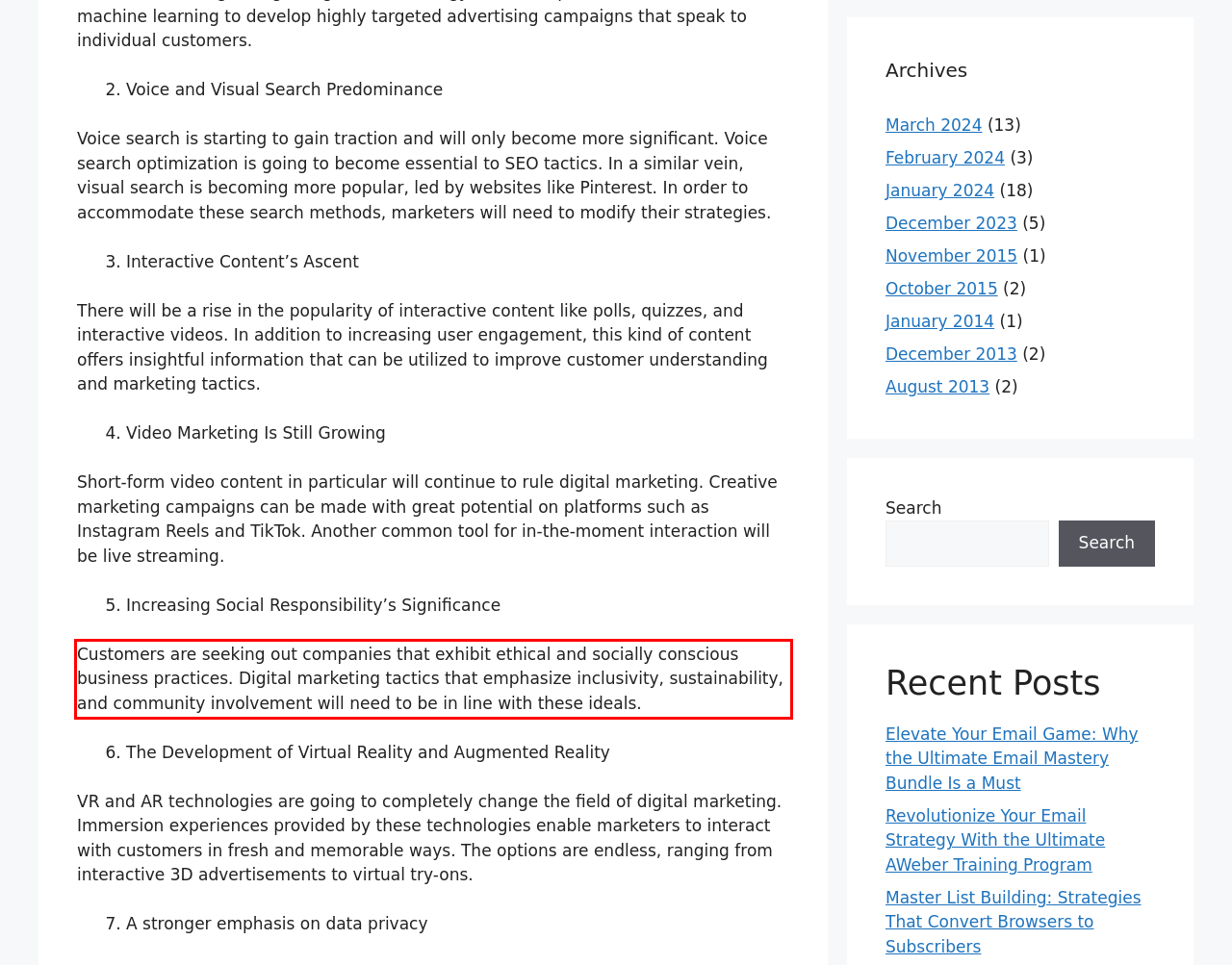Given a screenshot of a webpage with a red bounding box, please identify and retrieve the text inside the red rectangle.

Customers are seeking out companies that exhibit ethical and socially conscious business practices. Digital marketing tactics that emphasize inclusivity, sustainability, and community involvement will need to be in line with these ideals.